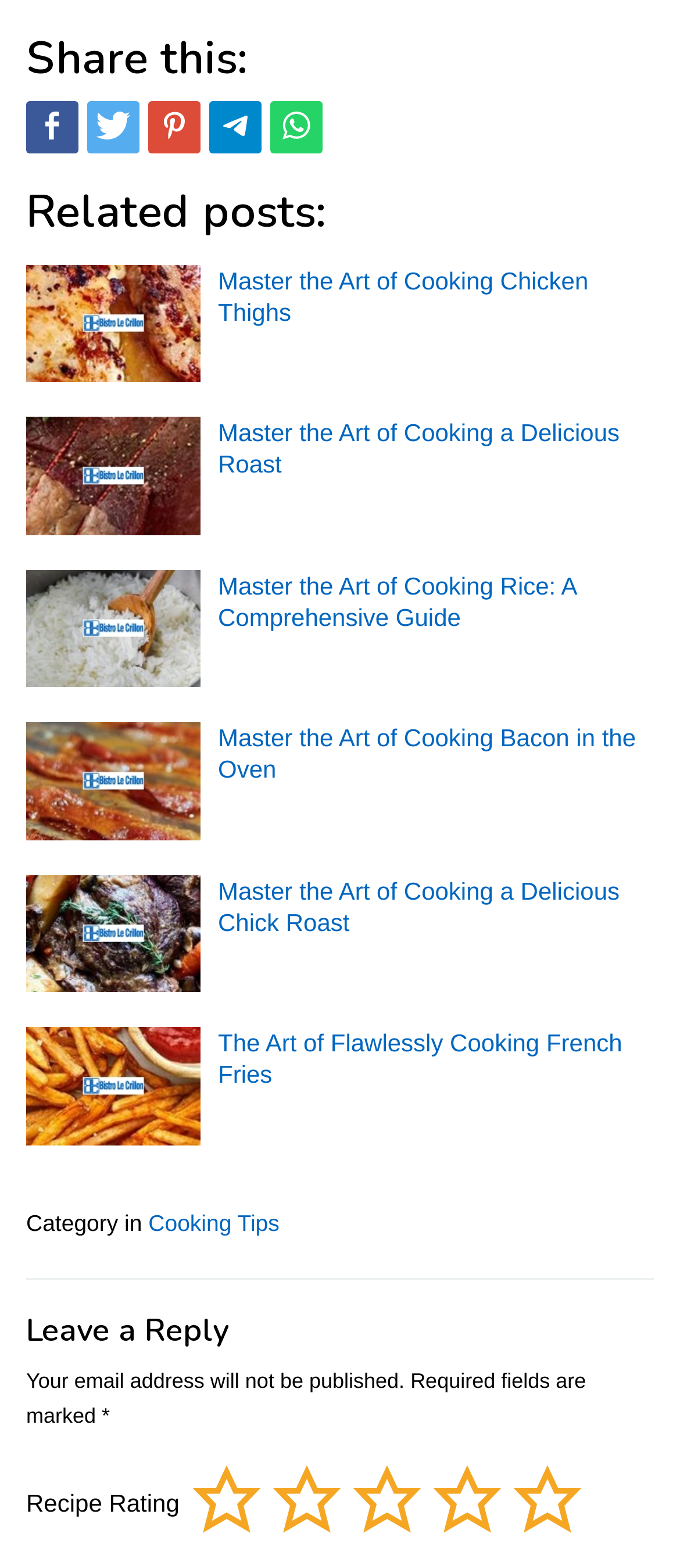Please respond in a single word or phrase: 
What is the default rating option for the recipe?

Don't rate this recipe